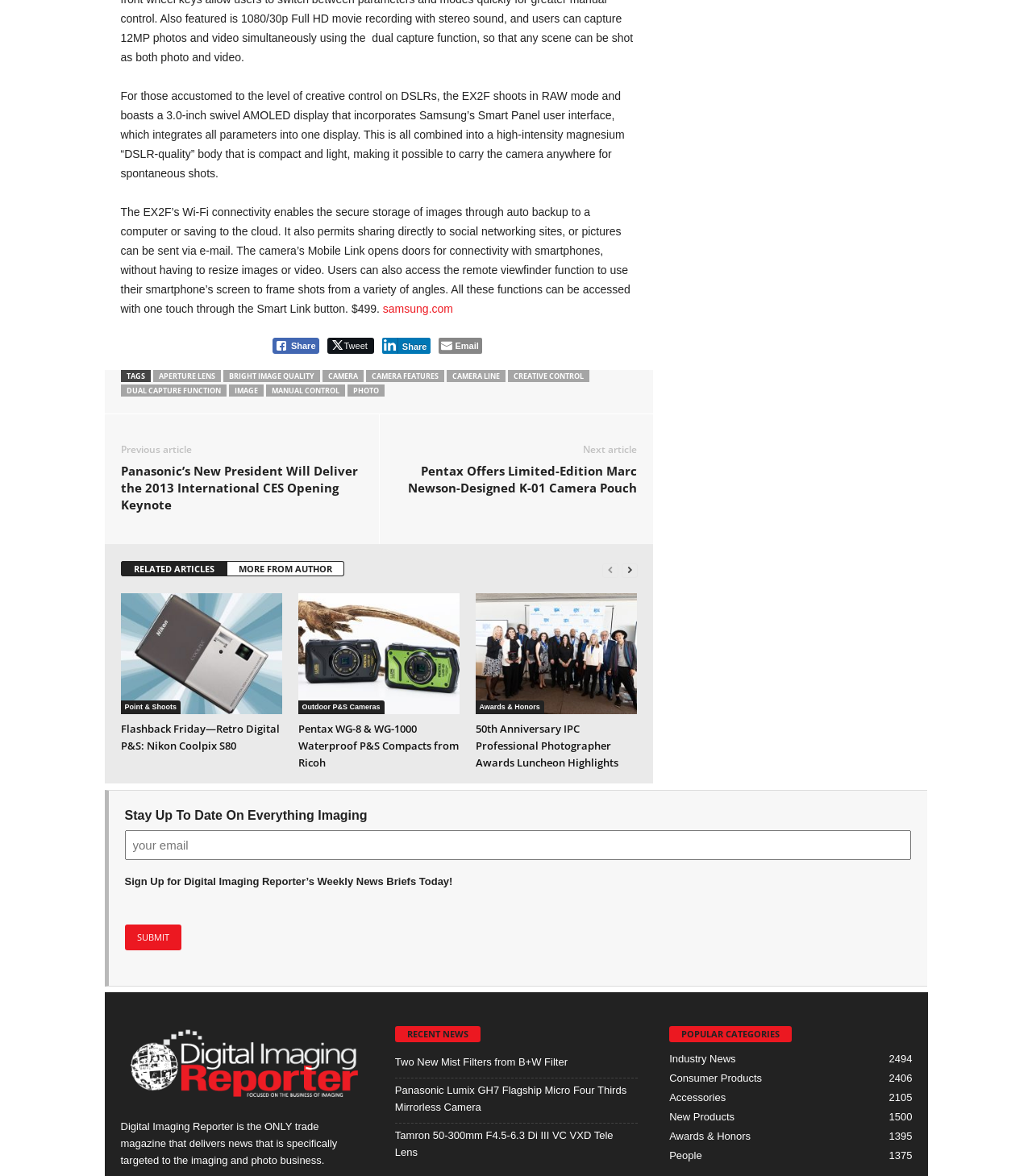Locate and provide the bounding box coordinates for the HTML element that matches this description: "Dual capture function".

[0.117, 0.327, 0.219, 0.337]